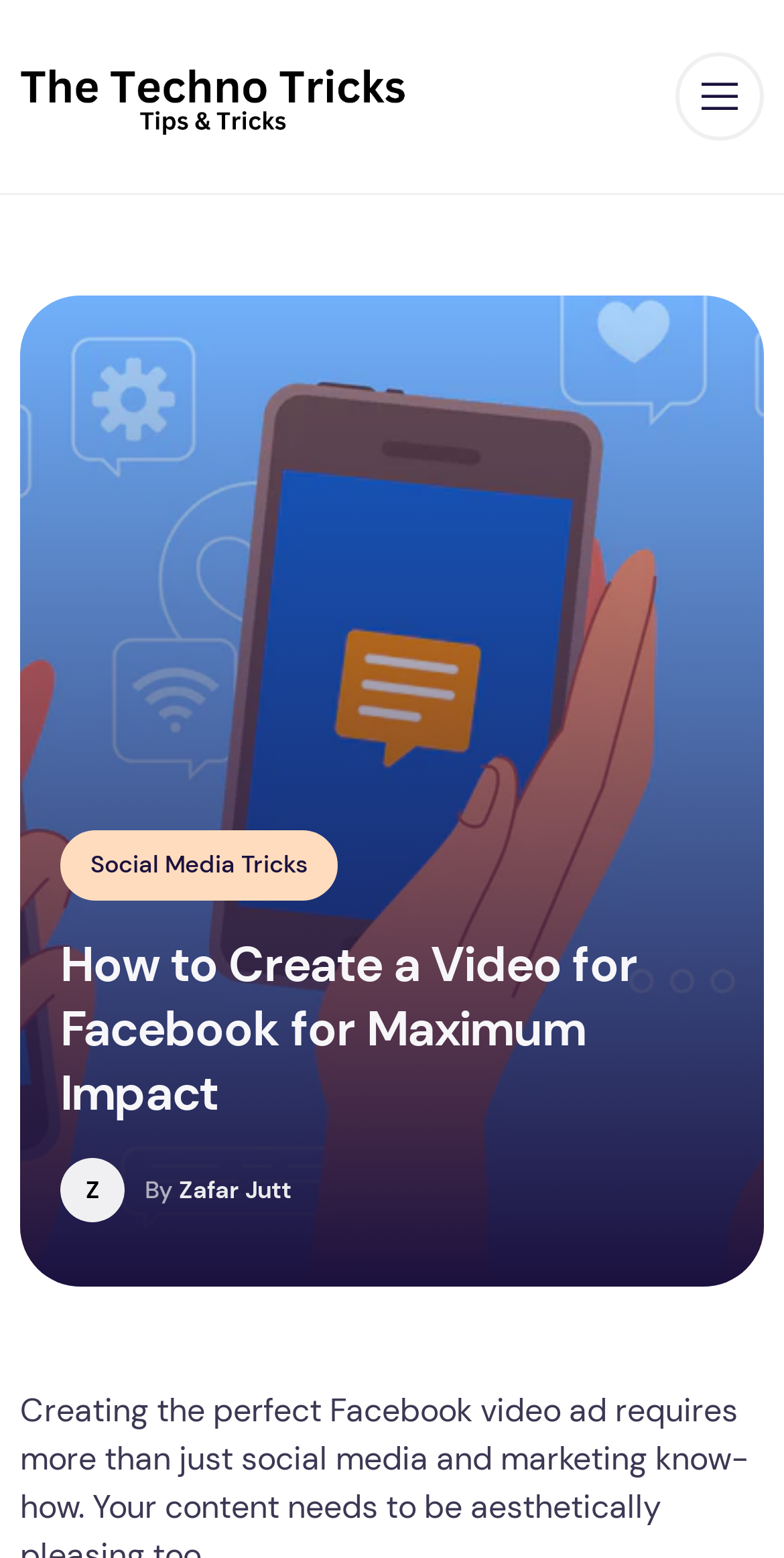For the given element description By Zafar Jutt, determine the bounding box coordinates of the UI element. The coordinates should follow the format (top-left x, top-left y, bottom-right x, bottom-right y) and be within the range of 0 to 1.

[0.185, 0.754, 0.372, 0.775]